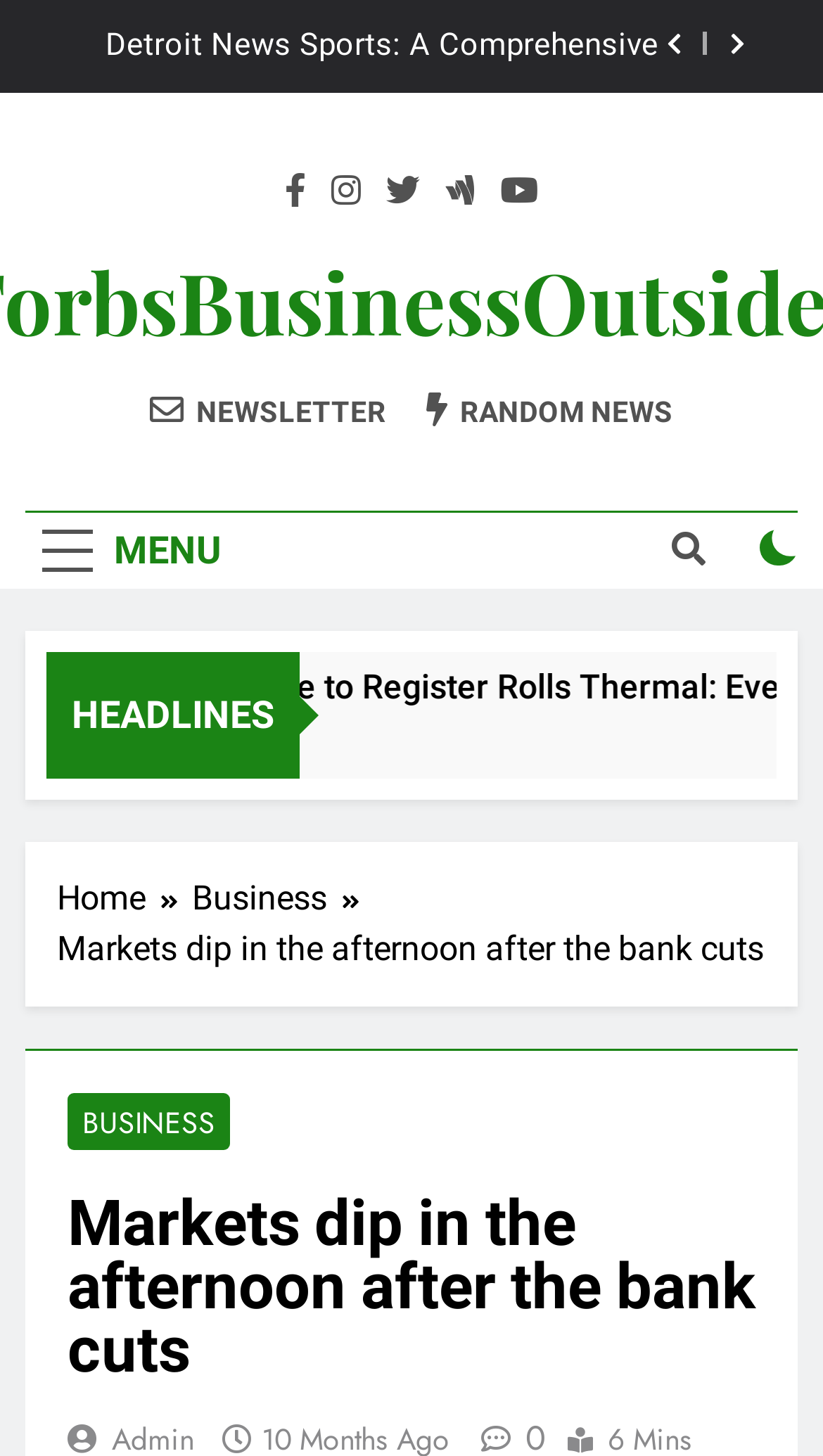Identify the bounding box coordinates for the region of the element that should be clicked to carry out the instruction: "Go to the business section". The bounding box coordinates should be four float numbers between 0 and 1, i.e., [left, top, right, bottom].

[0.233, 0.6, 0.454, 0.635]